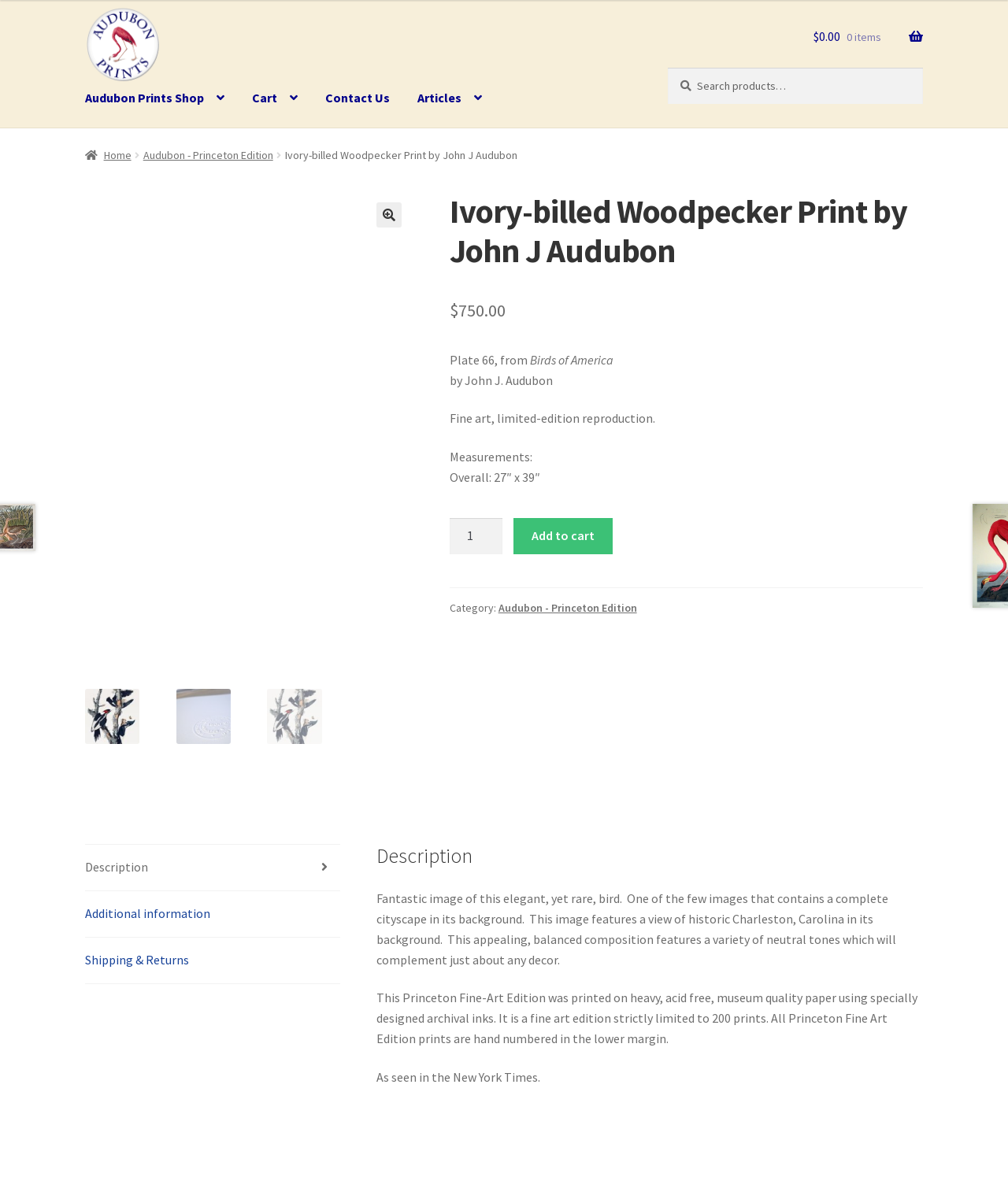Create a full and detailed caption for the entire webpage.

This webpage is dedicated to showcasing a limited-edition art print of the Ivory-billed Woodpecker by John J. Audubon. At the top of the page, there is a navigation bar with links to the Audubon Prints shop, cart, contact us, and articles. Below the navigation bar, there is a search bar with a search button. 

On the left side of the page, there is a breadcrumbs navigation section, which displays the path from the home page to the current page. Below the breadcrumbs, there is a large image of the Ivory-billed Woodpecker print, accompanied by a smaller image of the same print and another smaller image. 

On the right side of the page, there is a section displaying the details of the print, including the title, price, and measurements. Below this section, there is a quantity selector and an "Add to cart" button. 

Further down the page, there is a tab list with three tabs: Description, Additional information, and Shipping & Returns. The Description tab is selected by default and displays a detailed description of the print, including its features, printing process, and edition details.